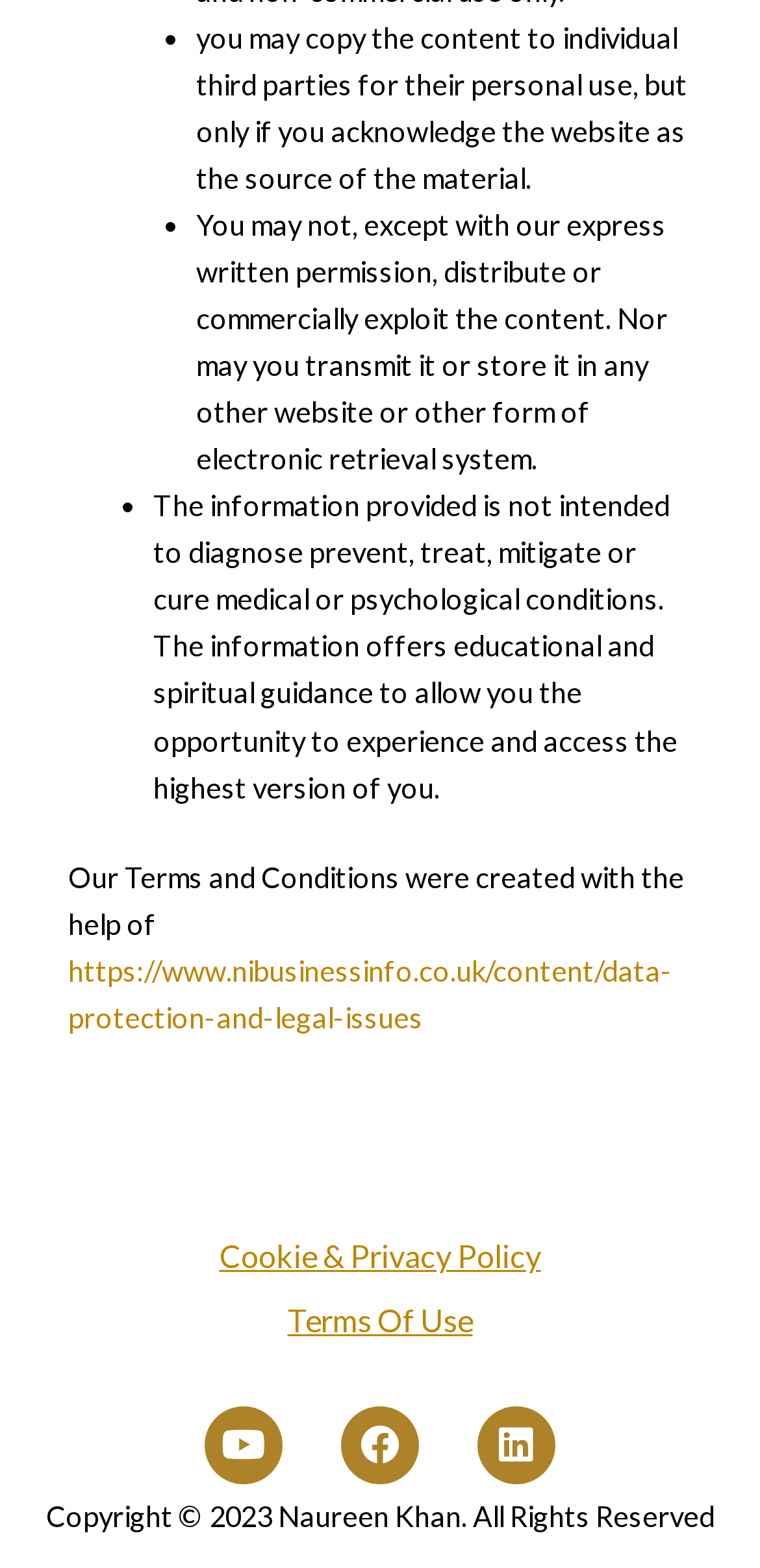Where can users find the Cookie and Privacy Policy?
Answer the question with as much detail as you can, using the image as a reference.

The link to the Cookie and Privacy Policy can be found at the bottom of the webpage, along with other links such as Terms of Use and social media profiles.